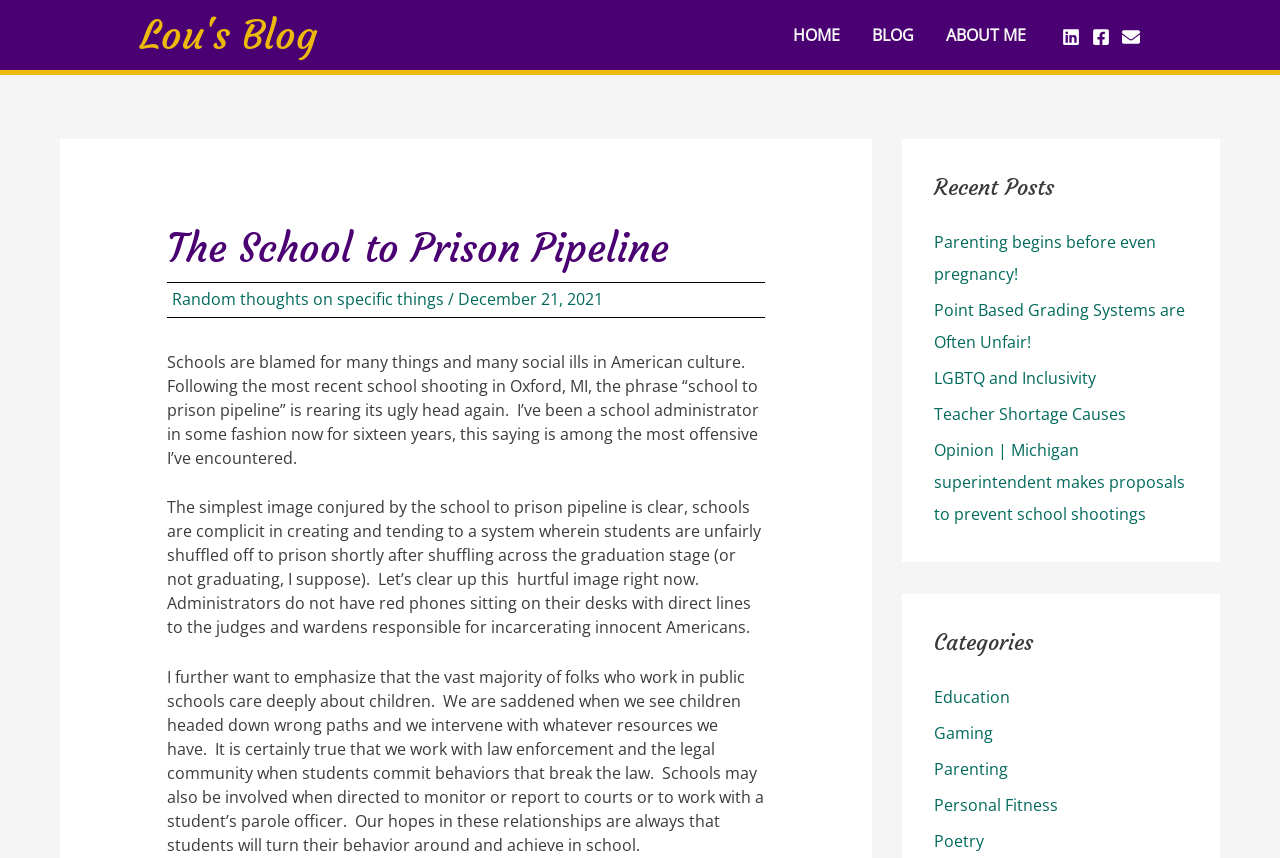Provide the bounding box coordinates for the area that should be clicked to complete the instruction: "Connect with Lou on LinkedIn".

[0.83, 0.032, 0.844, 0.053]